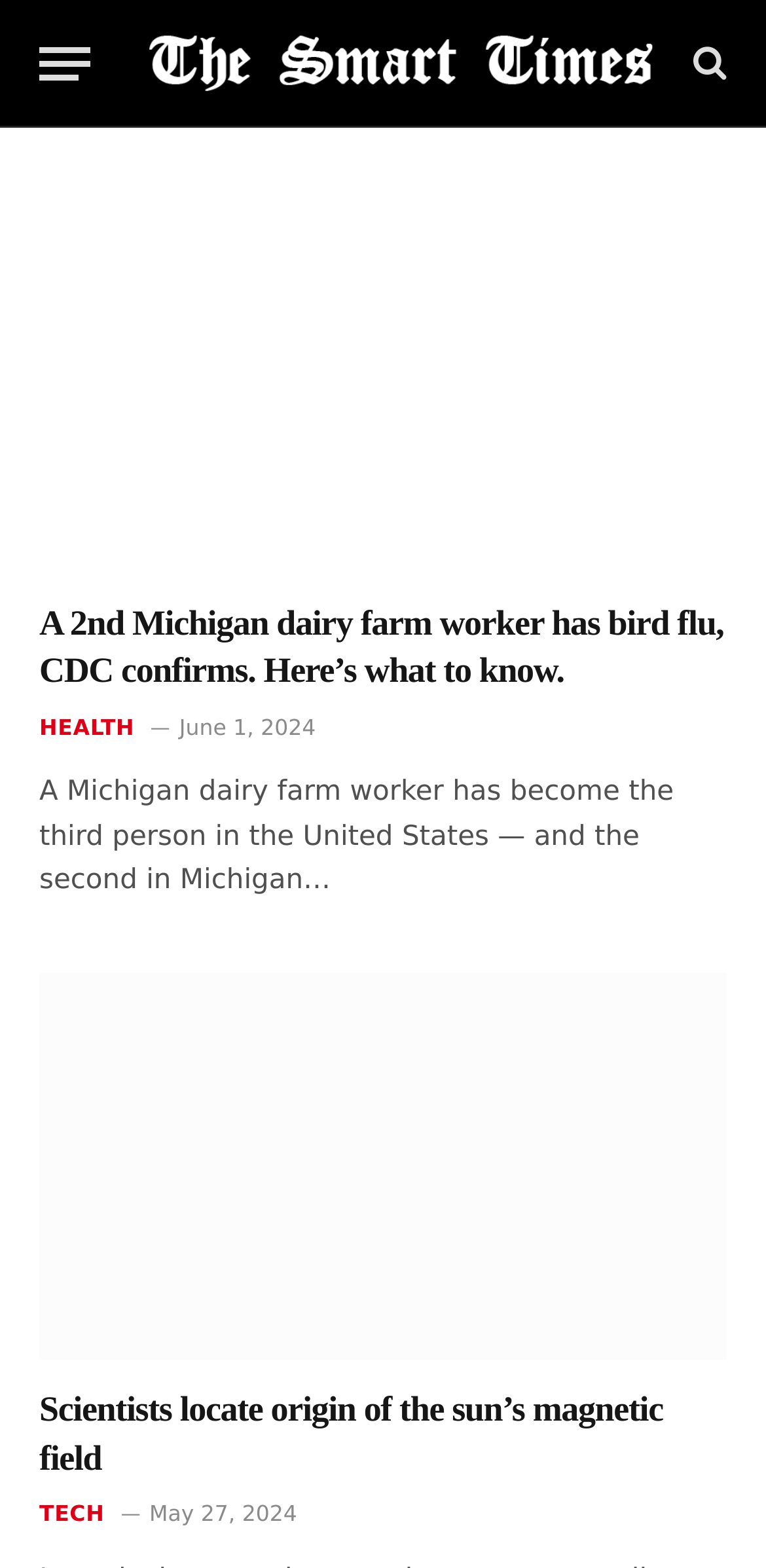What is the text of the first article's heading?
Using the image provided, answer with just one word or phrase.

A 2nd Michigan dairy farm worker has bird flu, CDC confirms. Here’s what to know.